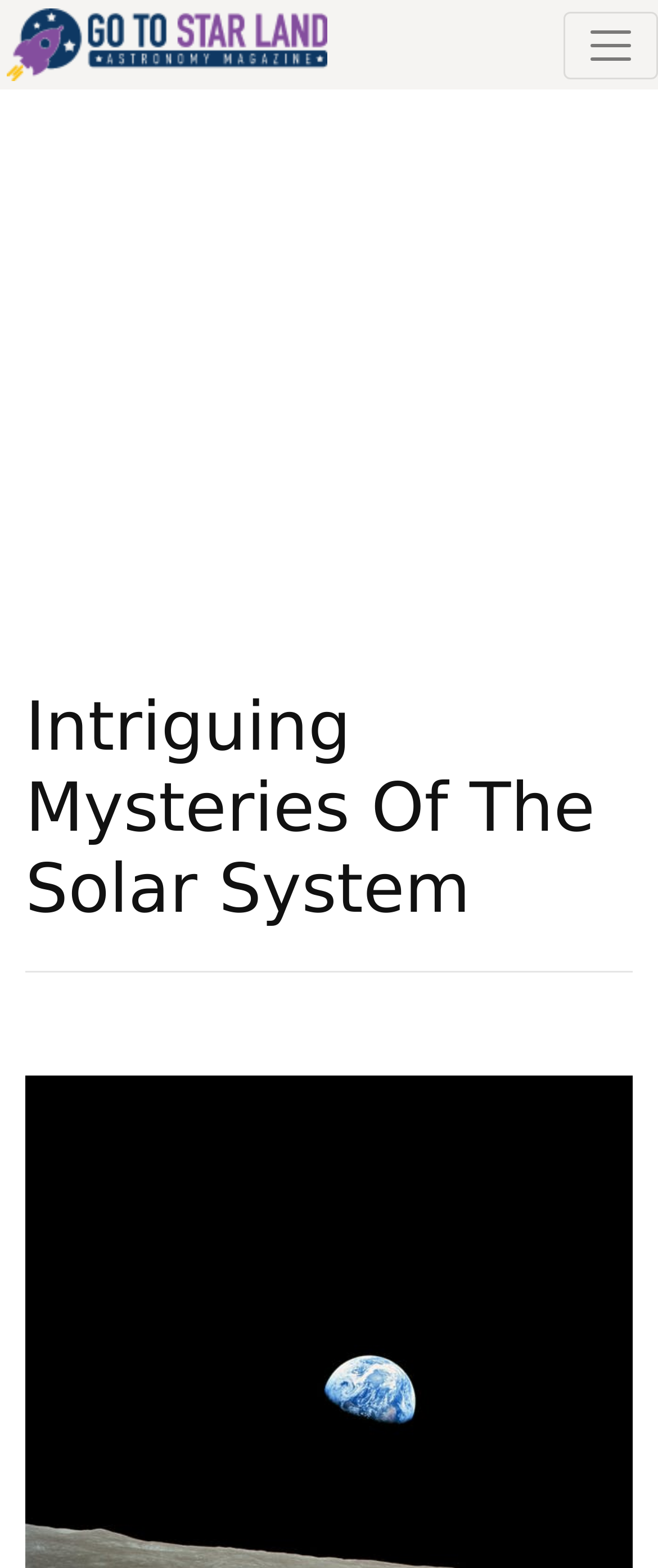Based on the description "aria-label="Toggle navigation"", find the bounding box of the specified UI element.

[0.856, 0.007, 1.0, 0.05]